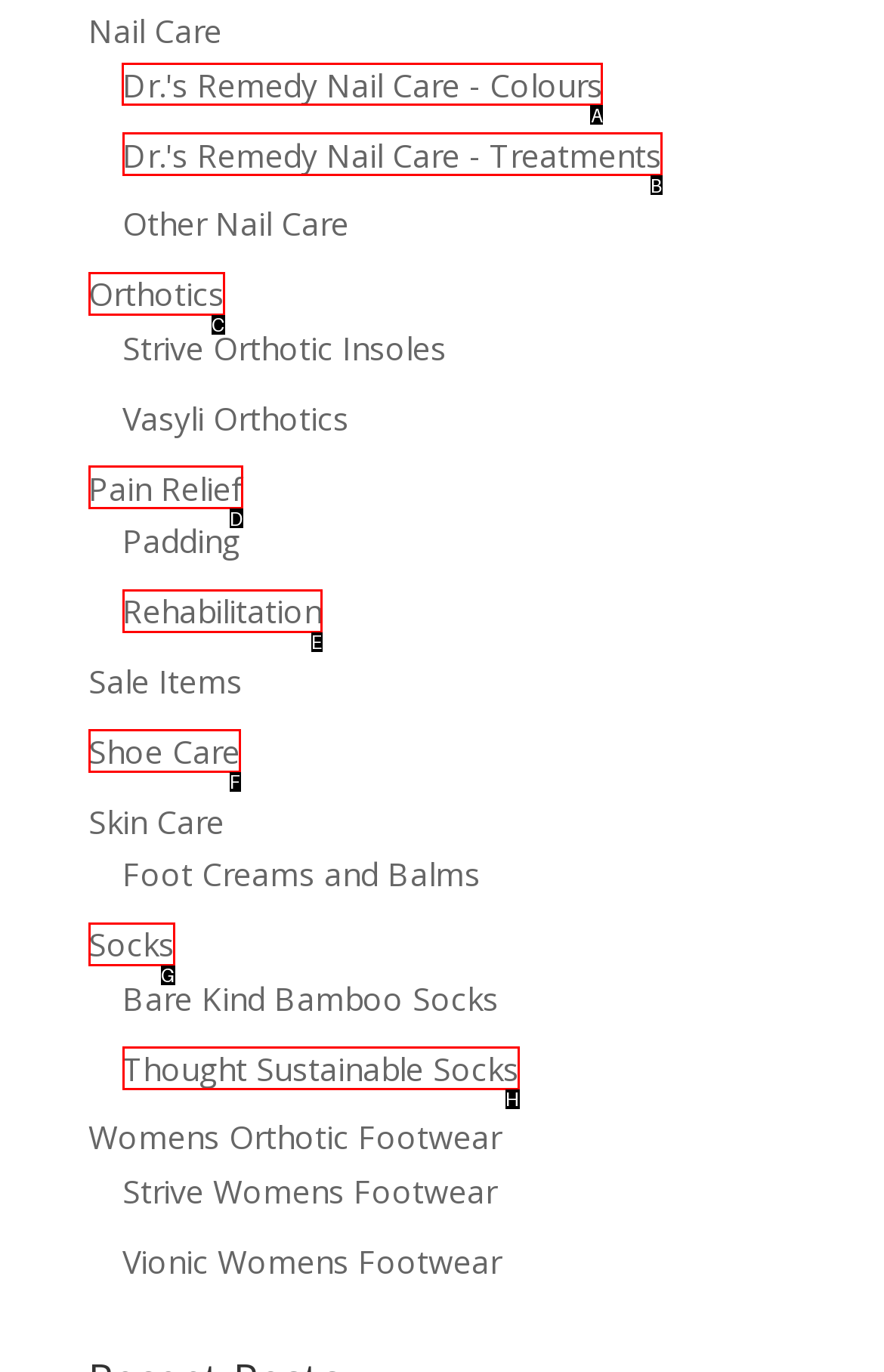Select the appropriate letter to fulfill the given instruction: View Dr.'s Remedy Nail Care - Colours
Provide the letter of the correct option directly.

A